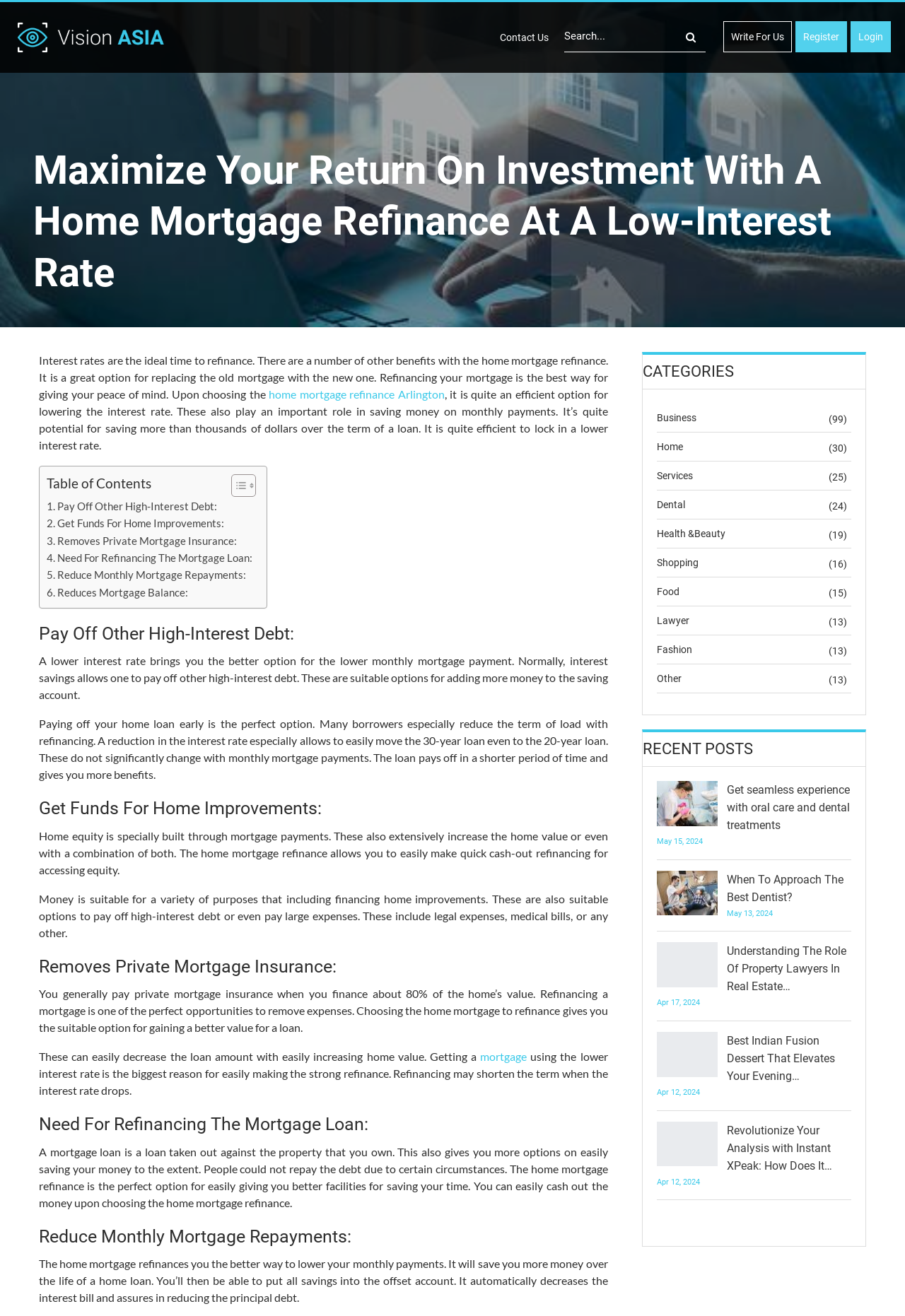How can refinancing a mortgage help with debt?
Using the image as a reference, give a one-word or short phrase answer.

Paying off high-interest debt